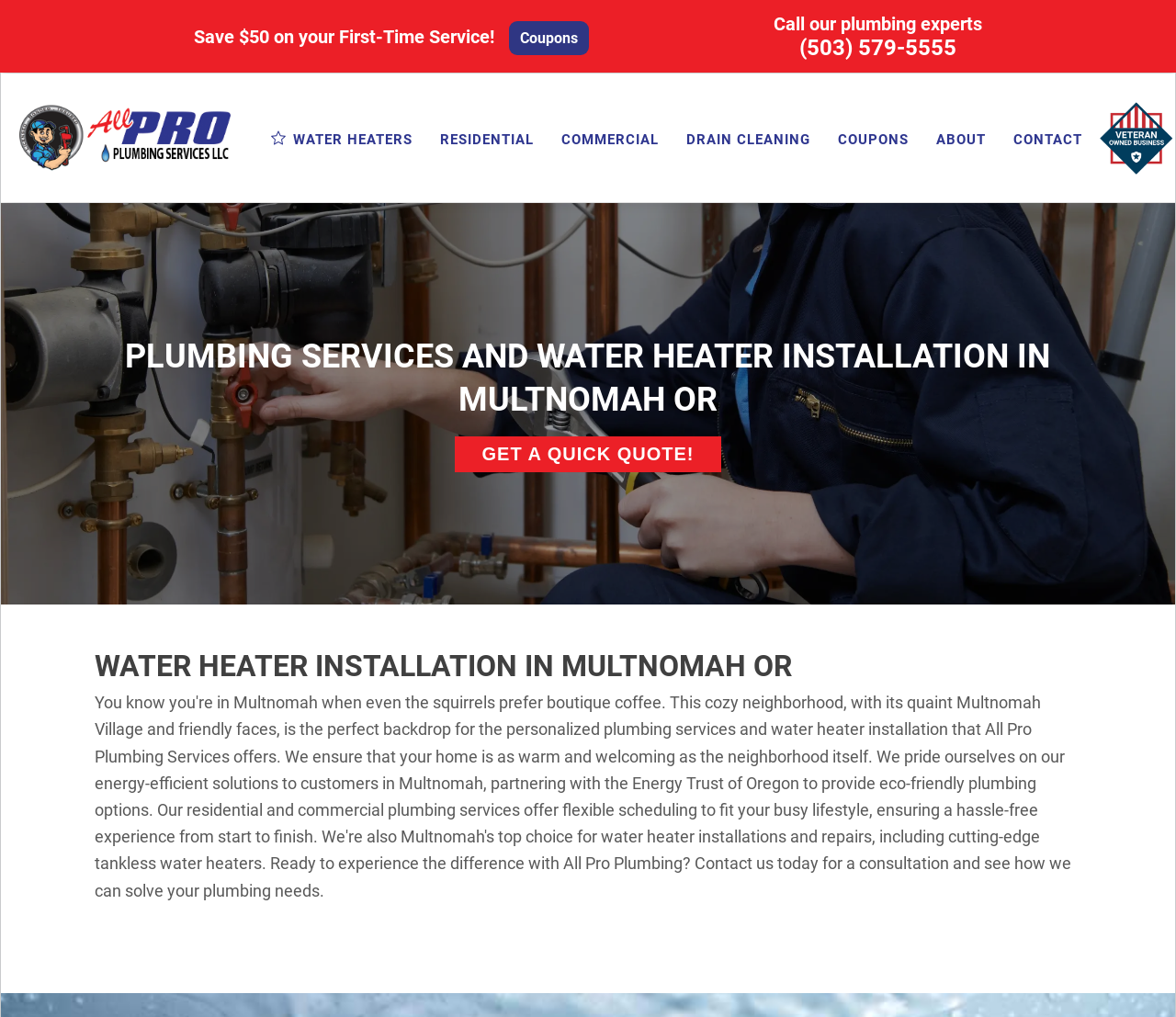Generate a comprehensive caption for the webpage you are viewing.

This webpage is about plumbing services in Multnomah, OR, offered by All Pro Plumbing Services LLC. At the top, there is a prominent offer to "Save $50 on your First-Time Service!" followed by a link to "Coupons". 

On the right side, there is a call to action to contact the plumbing experts, along with a phone number "(503) 579-5555". 

Below these elements, there is a navigation menu with several links, including "WATER HEATERS", "RESIDENTIAL", "COMMERCIAL", "DRAIN CLEANING", "COUPONS", "ABOUT", and "CONTACT". Each of these links has a small icon, except for "COUPONS" and "CONTACT". 

The main content of the page is divided into two sections. The first section has a heading "PLUMBING SERVICES AND WATER HEATER INSTALLATION IN MULTNOMAH OR" and likely contains information about the services offered. 

Below this section, there is a button to "GET A QUICK QUOTE!" and another heading "WATER HEATER INSTALLATION IN MULTNOMAH OR", which probably provides more details about water heater installation services. 

At the top left, there is an image related to serving the West Portland OR metro area.